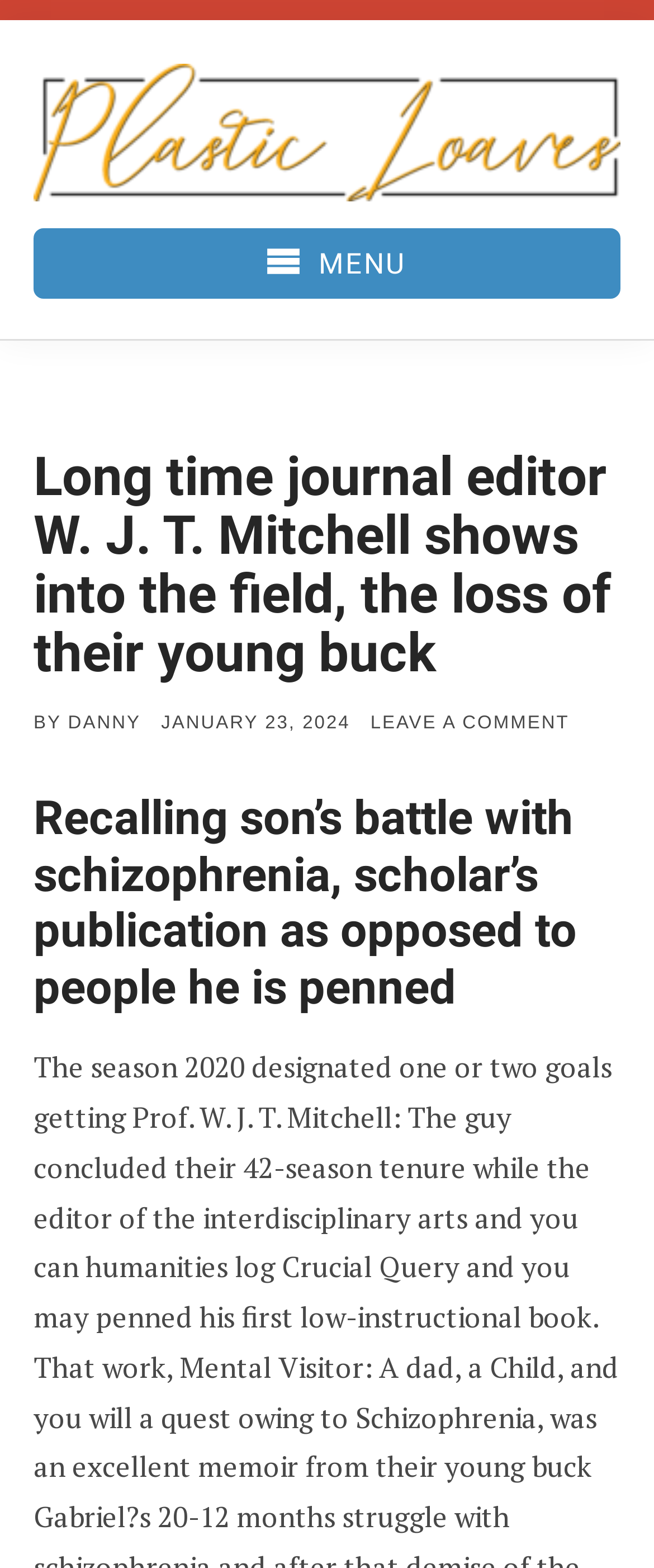Calculate the bounding box coordinates for the UI element based on the following description: "January 23, 2024January 23, 2024". Ensure the coordinates are four float numbers between 0 and 1, i.e., [left, top, right, bottom].

[0.246, 0.454, 0.536, 0.467]